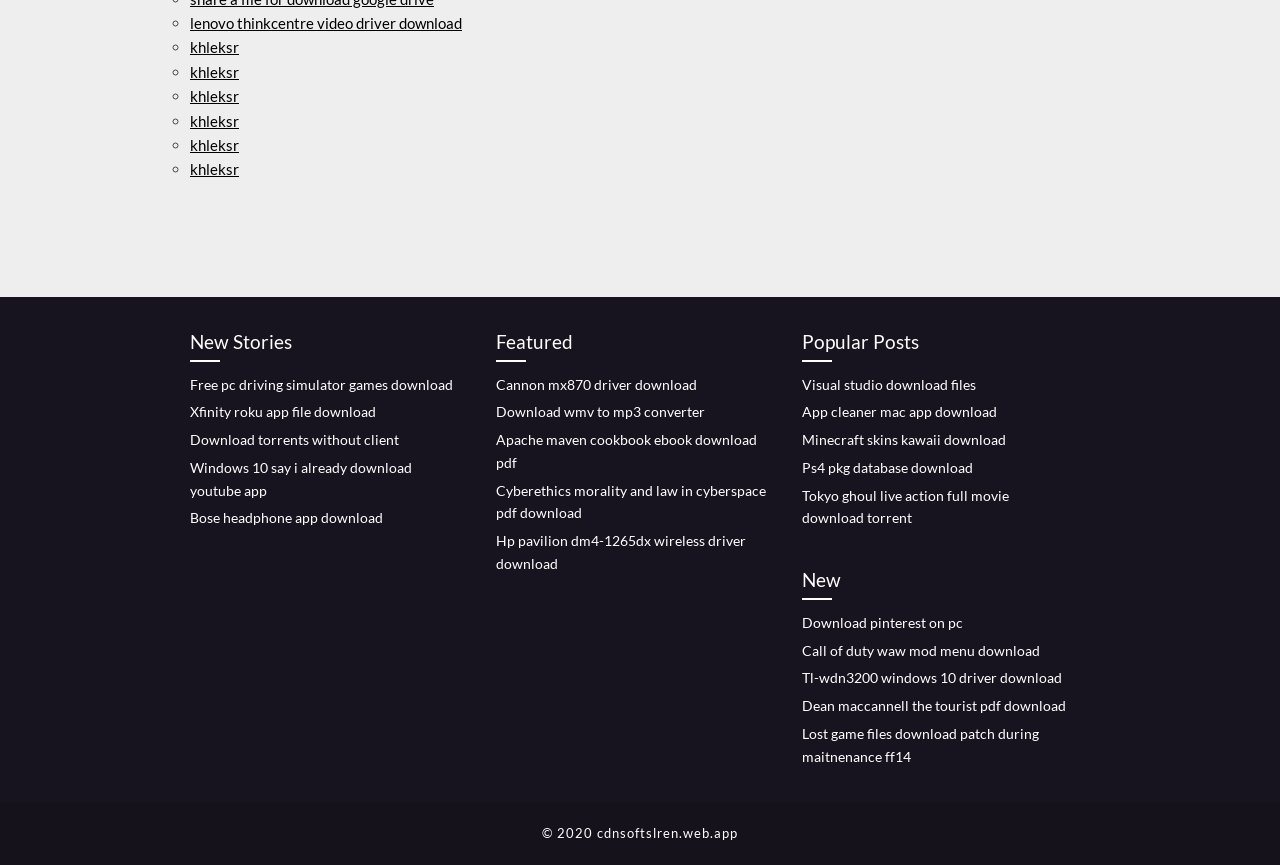Could you find the bounding box coordinates of the clickable area to complete this instruction: "download free pc driving simulator games"?

[0.148, 0.434, 0.354, 0.454]